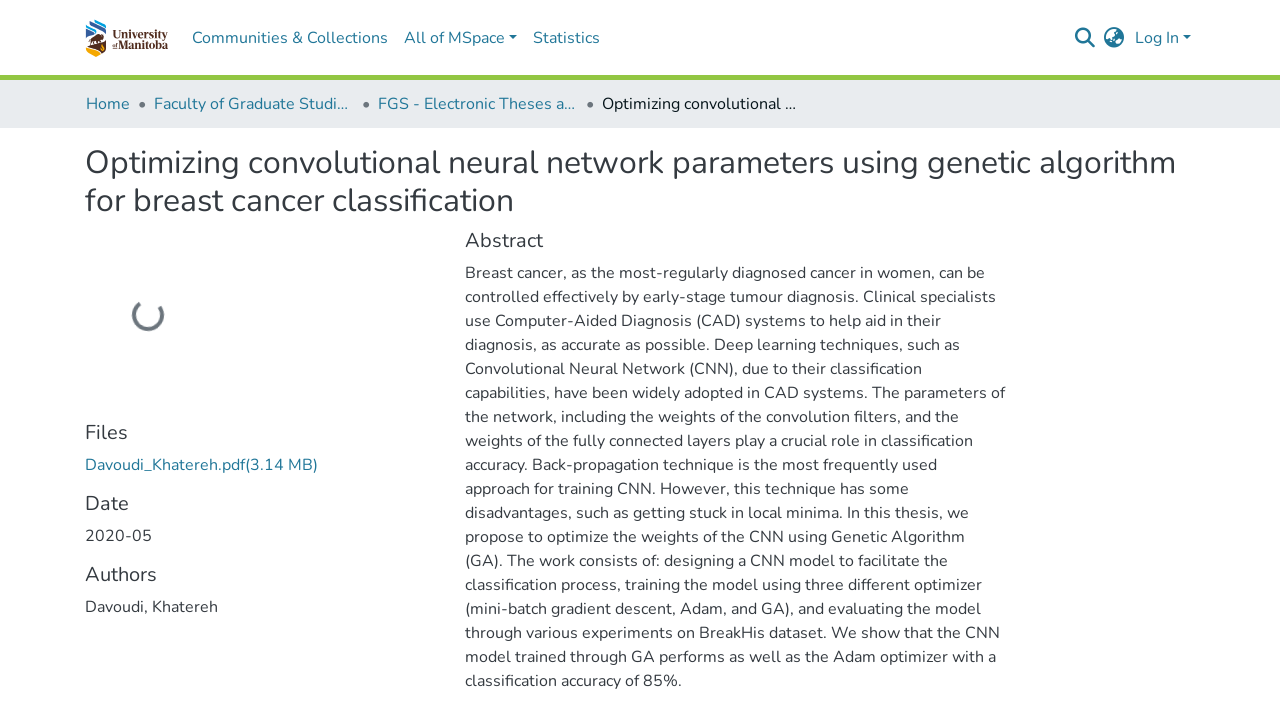Please find the bounding box coordinates for the clickable element needed to perform this instruction: "Search for something".

[0.834, 0.025, 0.858, 0.079]